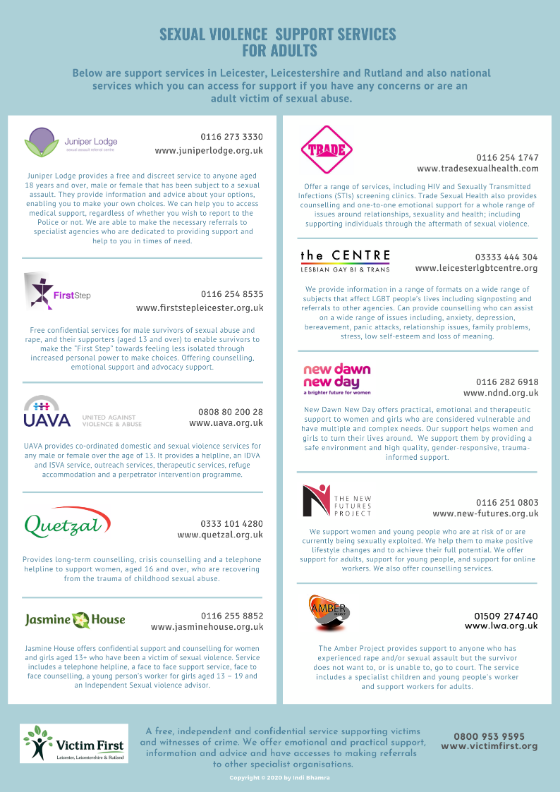Generate a complete and detailed caption for the image.

This image presents essential information on sexual violence support services available for adults in Leicester, Leicestershire, and Rutland, as well as national resources. It lists various organizations, such as Juniper Lodge, FirstStep, and the Amber Project, that provide confidential help, counseling, and advocacy for those affected by sexual abuse. The services cover a wide range of support options, from crisis counseling and advice on legal rights to specialized programs for vulnerable individuals. Each entry includes a brief description of the services offered, contact numbers, and website links, making it a valuable resource for anyone seeking support in difficult situations related to sexual violence.